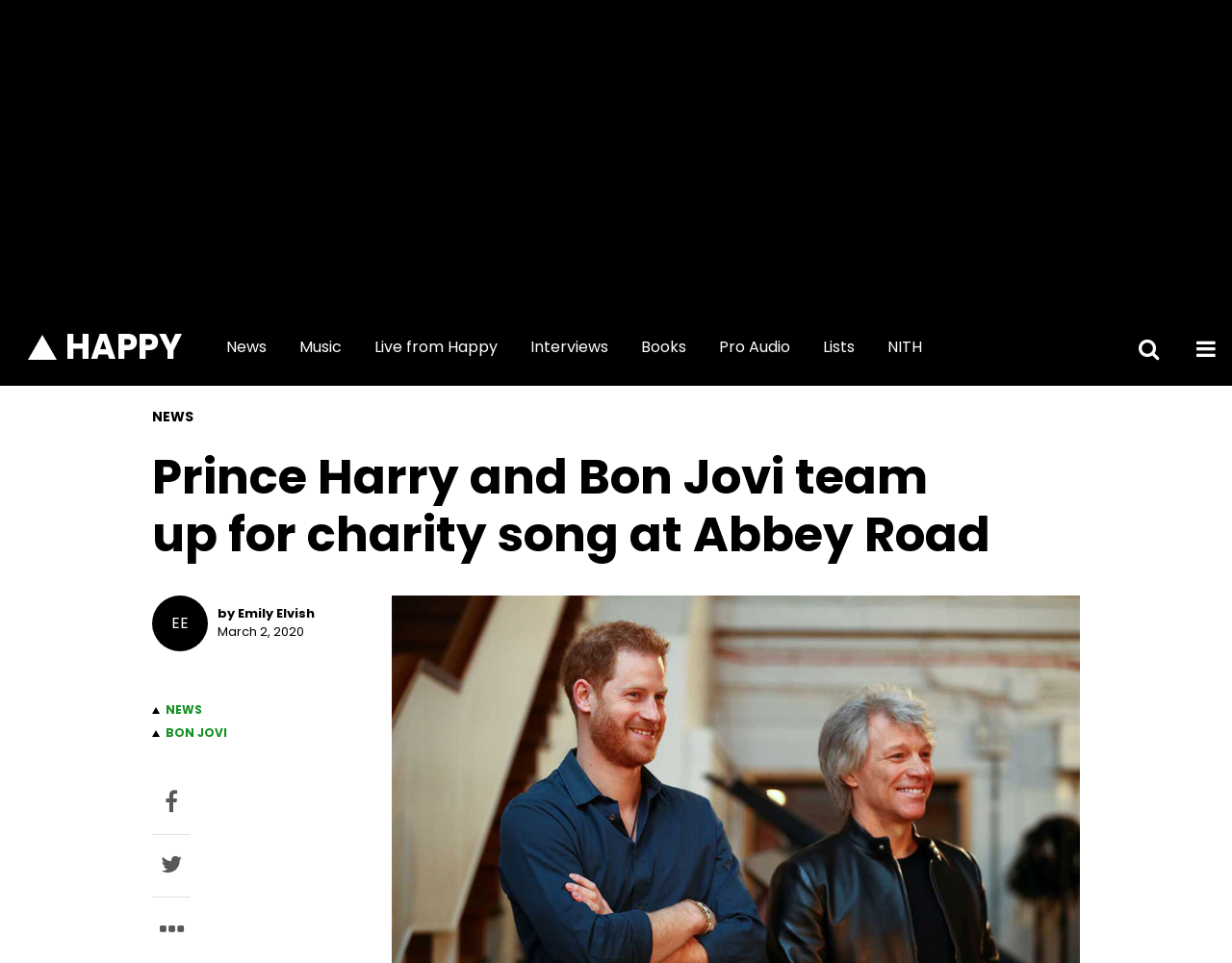Please find the bounding box coordinates of the section that needs to be clicked to achieve this instruction: "Subscribe to the newsletter".

None